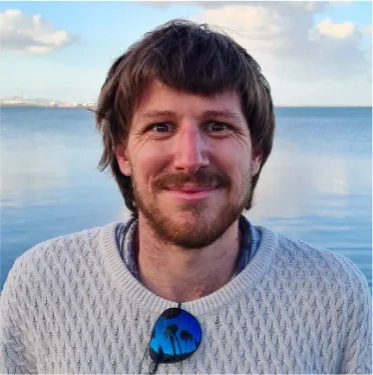Answer briefly with one word or phrase:
What is the profession of Stuart Downie?

Allied Health Assistant